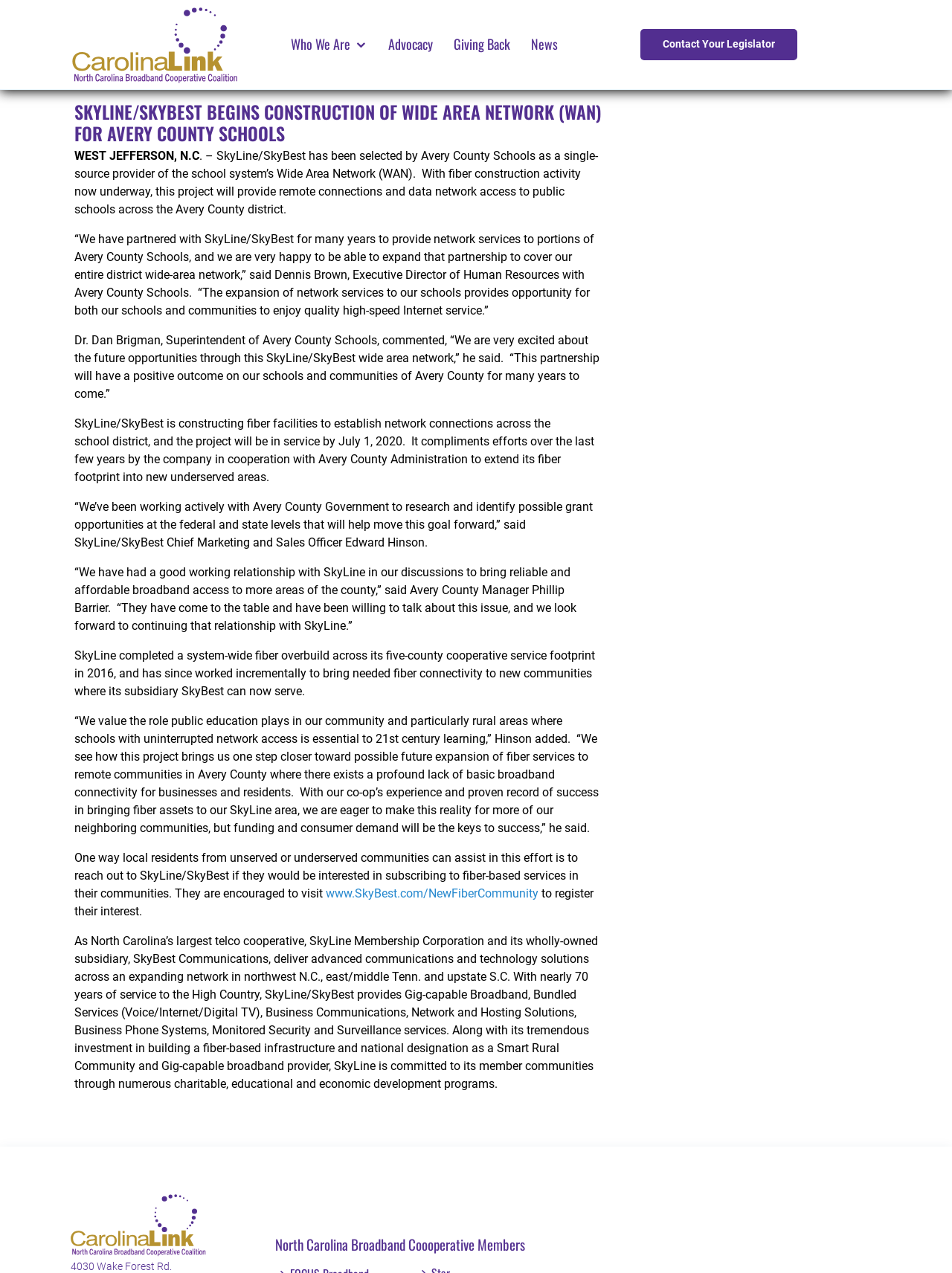Please locate and retrieve the main header text of the webpage.

SKYLINE/SKYBEST BEGINS CONSTRUCTION OF WIDE AREA NETWORK (WAN) FOR AVERY COUNTY SCHOOLS